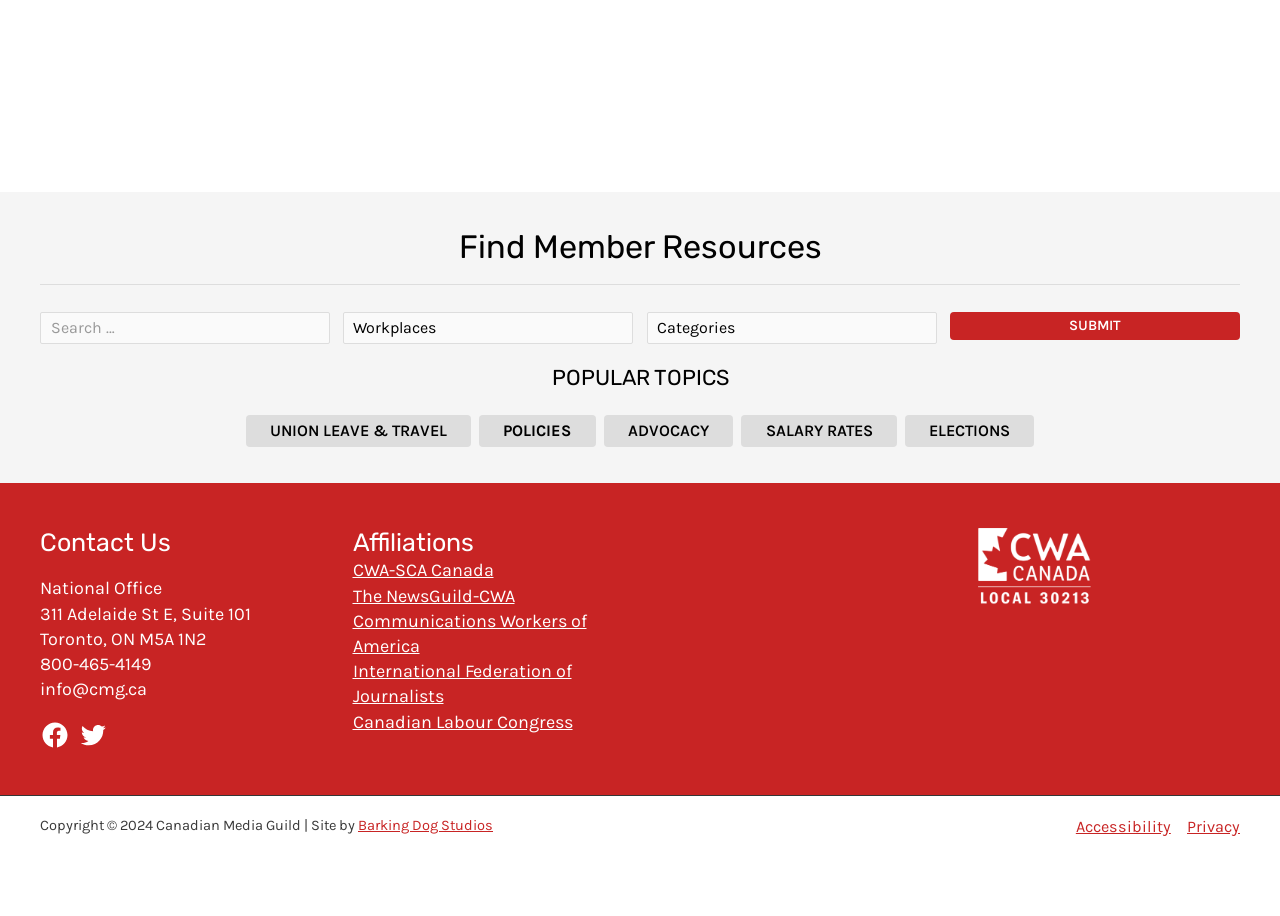Given the element description International Federation of Journalists, predict the bounding box coordinates for the UI element in the webpage screenshot. The format should be (top-left x, top-left y, bottom-right x, bottom-right y), and the values should be between 0 and 1.

[0.275, 0.721, 0.446, 0.772]